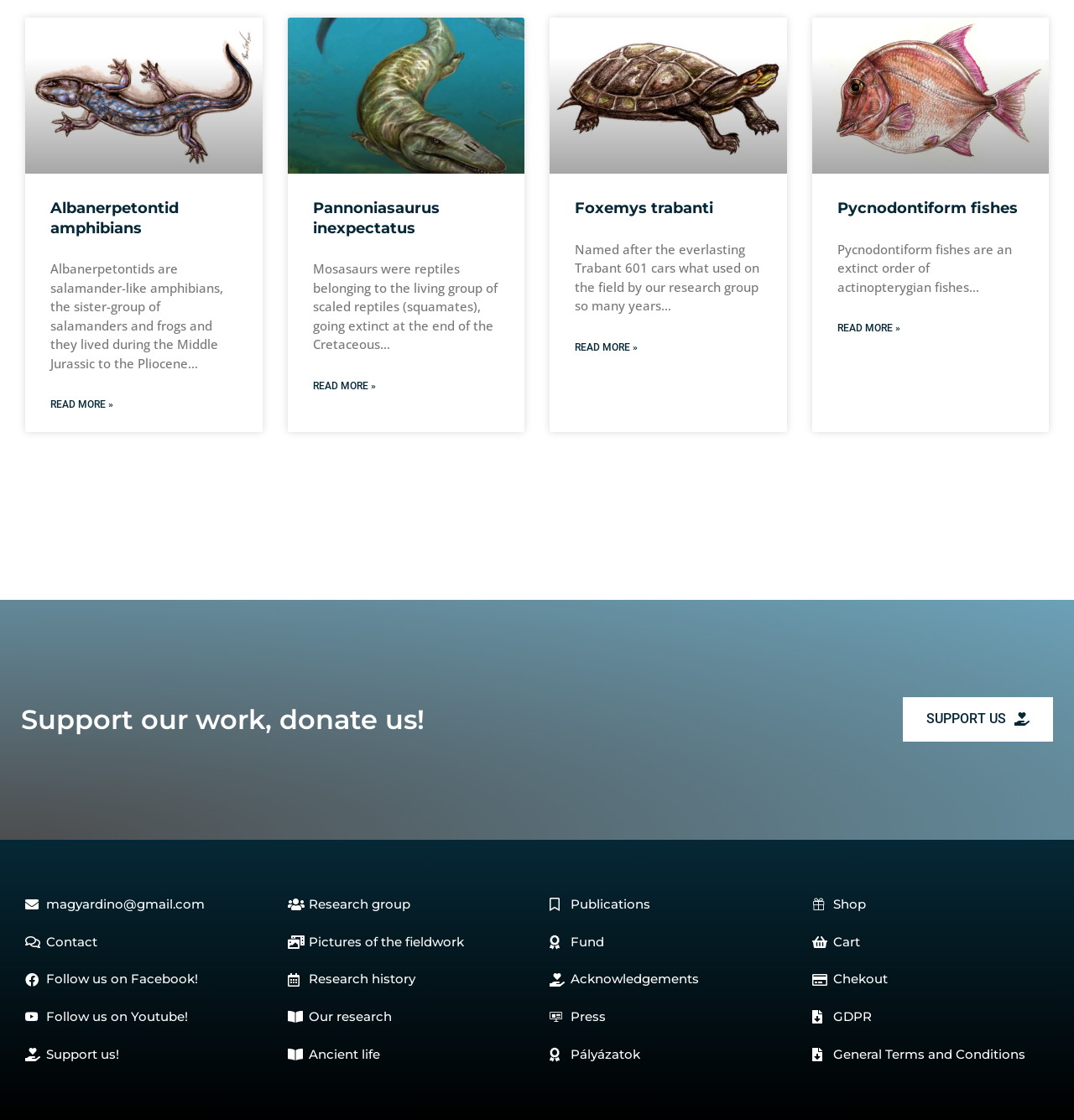Identify the bounding box for the UI element specified in this description: "General Terms and Conditions". The coordinates must be four float numbers between 0 and 1, formatted as [left, top, right, bottom].

[0.756, 0.932, 0.977, 0.951]